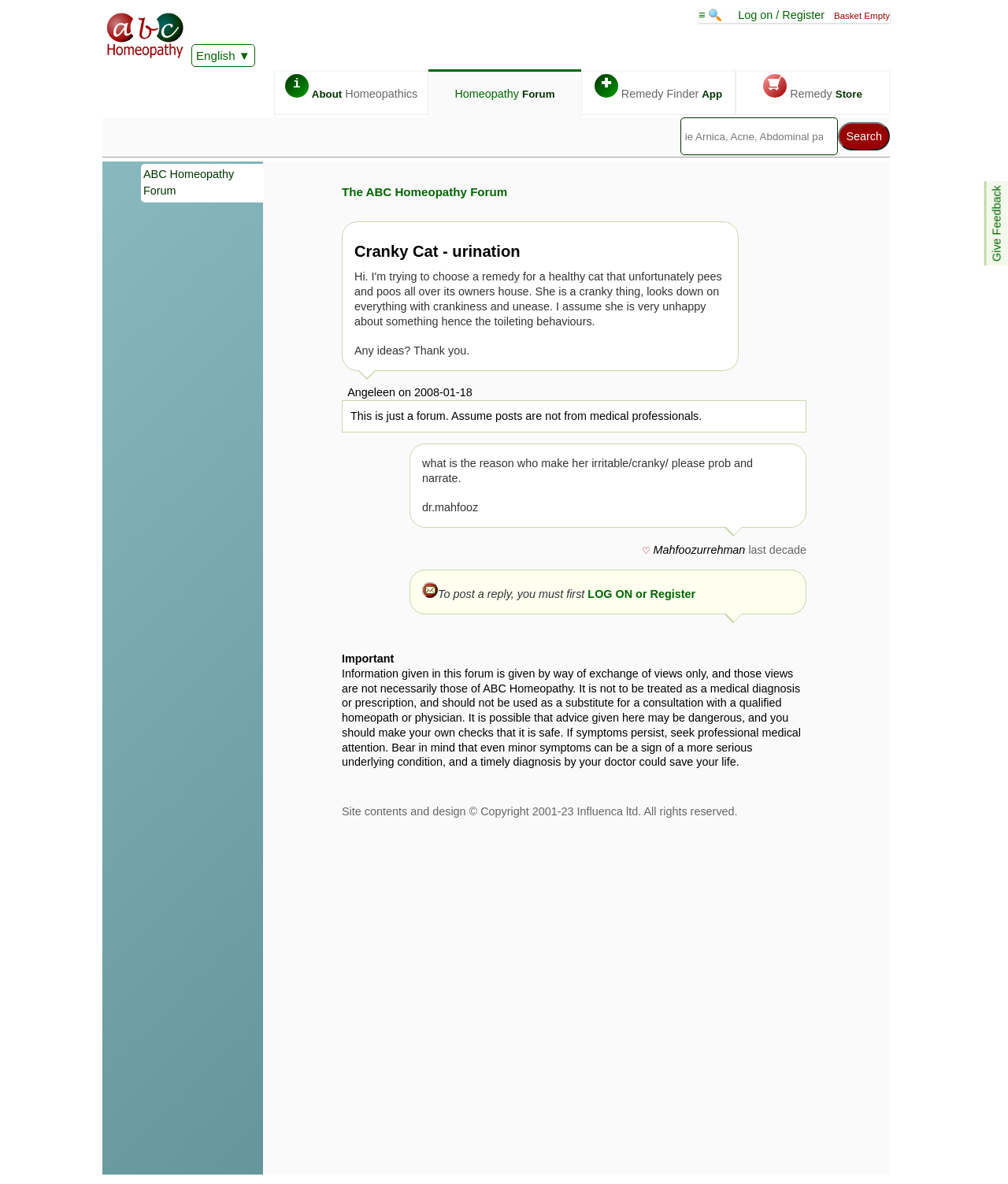What is the warning about in the forum?
From the screenshot, supply a one-word or short-phrase answer.

Information given is not a medical diagnosis